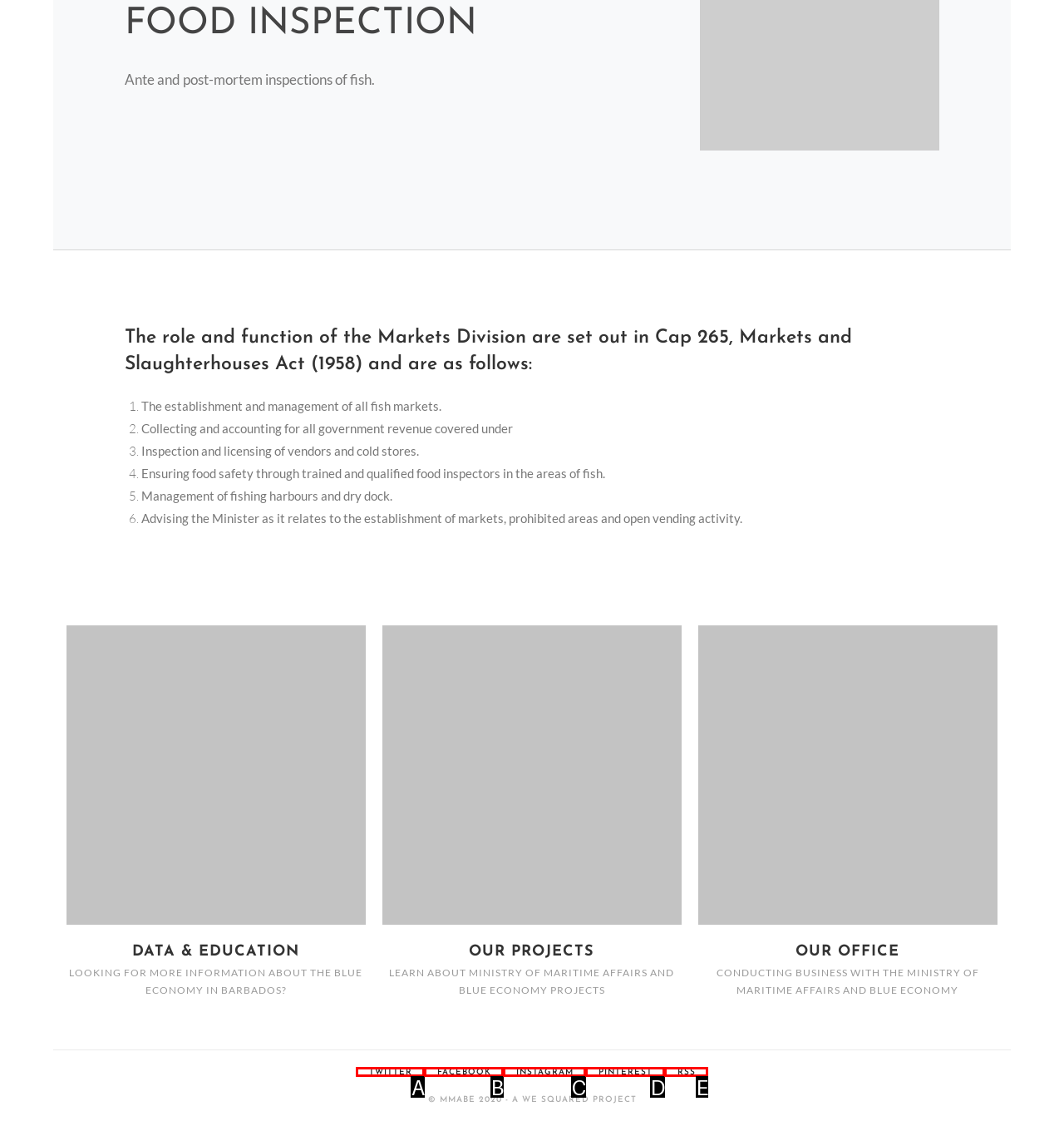Determine which HTML element matches the given description: Facebook. Provide the corresponding option's letter directly.

B